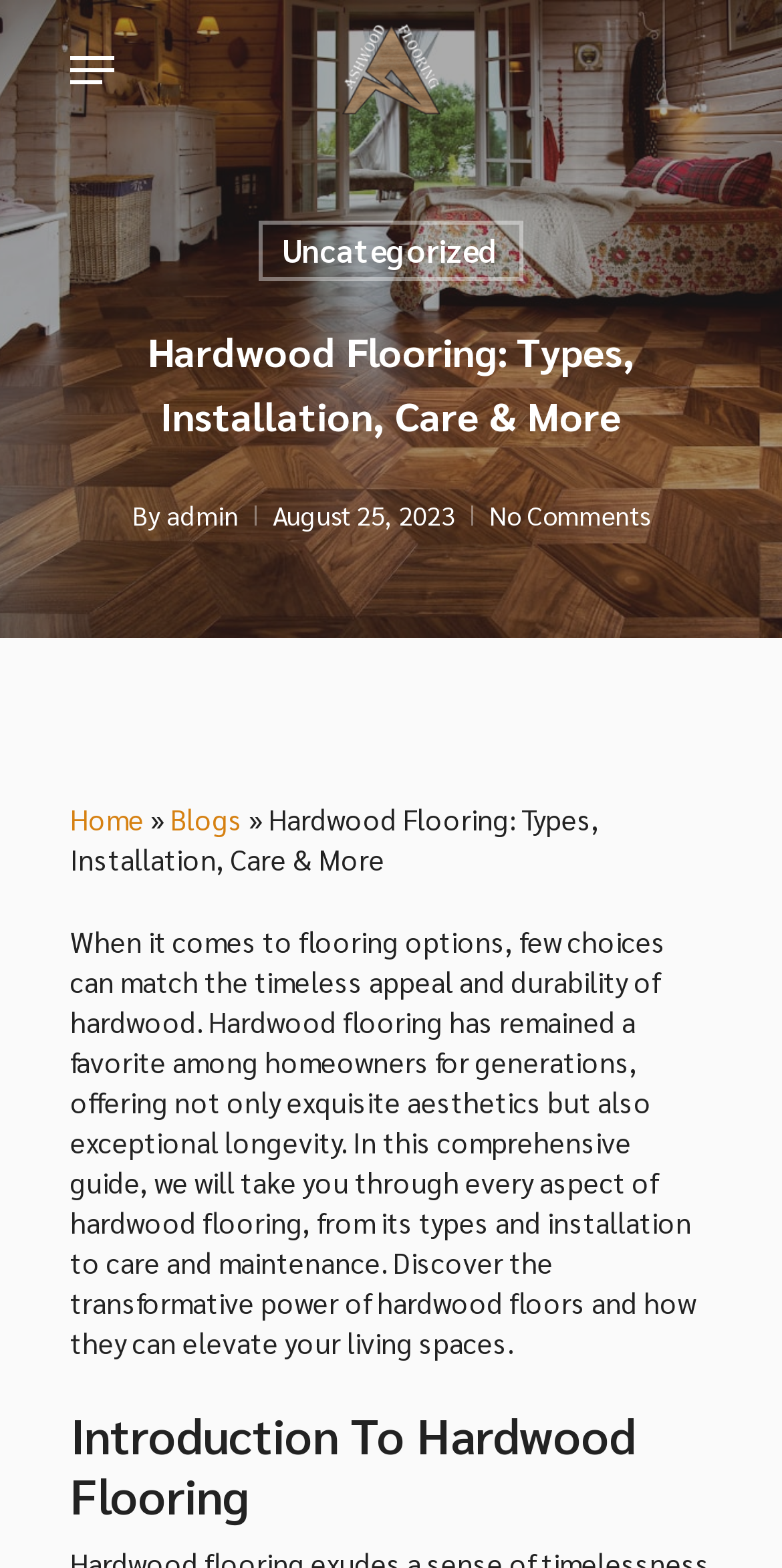Who wrote the latest article on this webpage?
Look at the image and answer the question with a single word or phrase.

admin